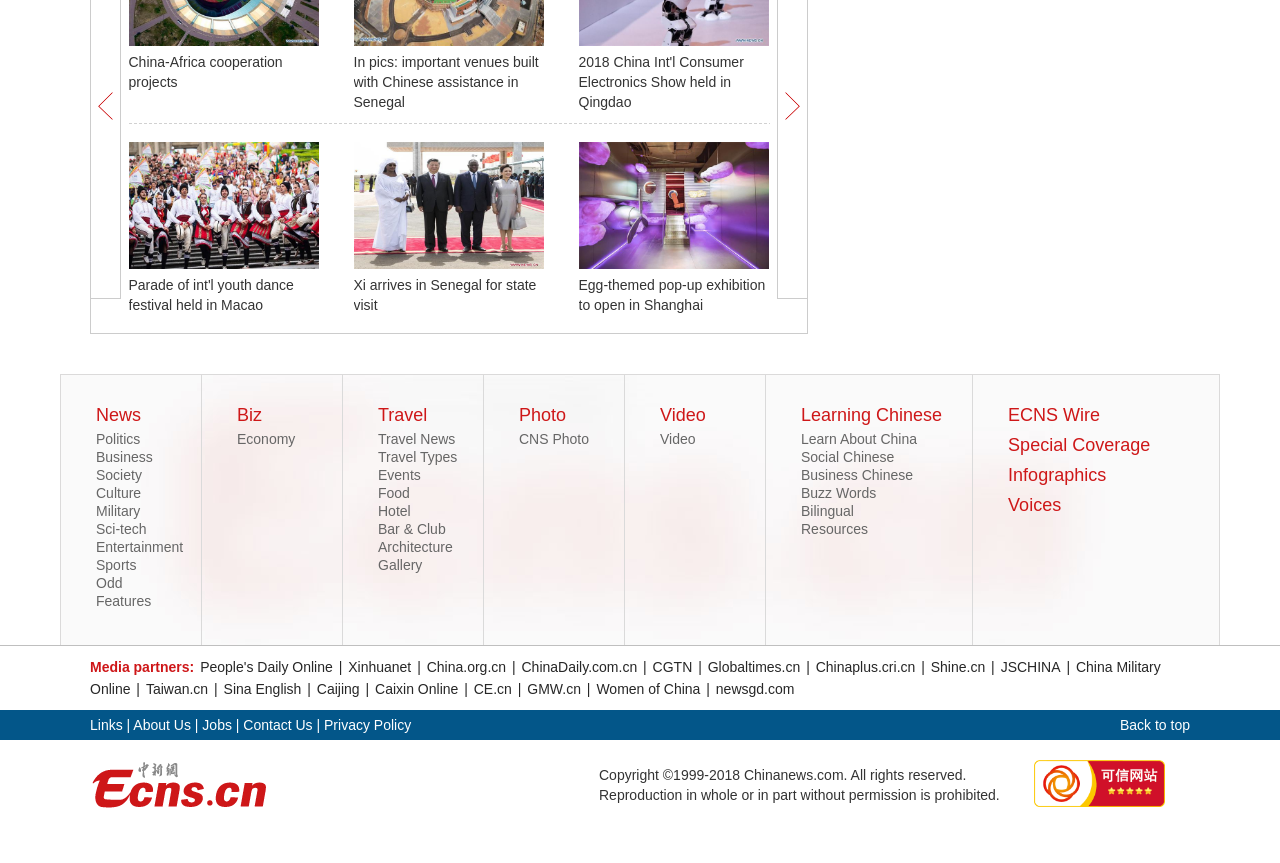How many images are there in the webpage?
Provide a short answer using one word or a brief phrase based on the image.

5